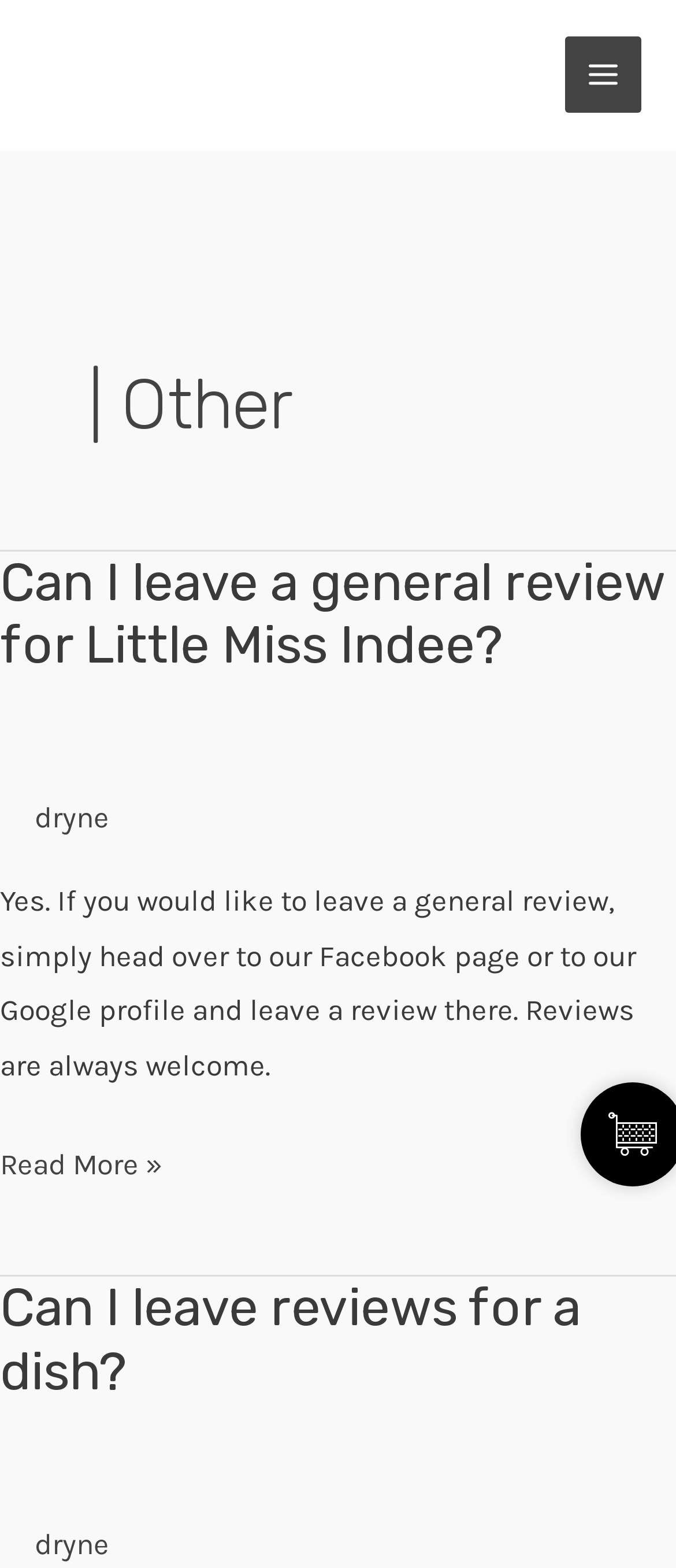Provide a one-word or brief phrase answer to the question:
What social media platforms are mentioned for leaving reviews?

Facebook and Google